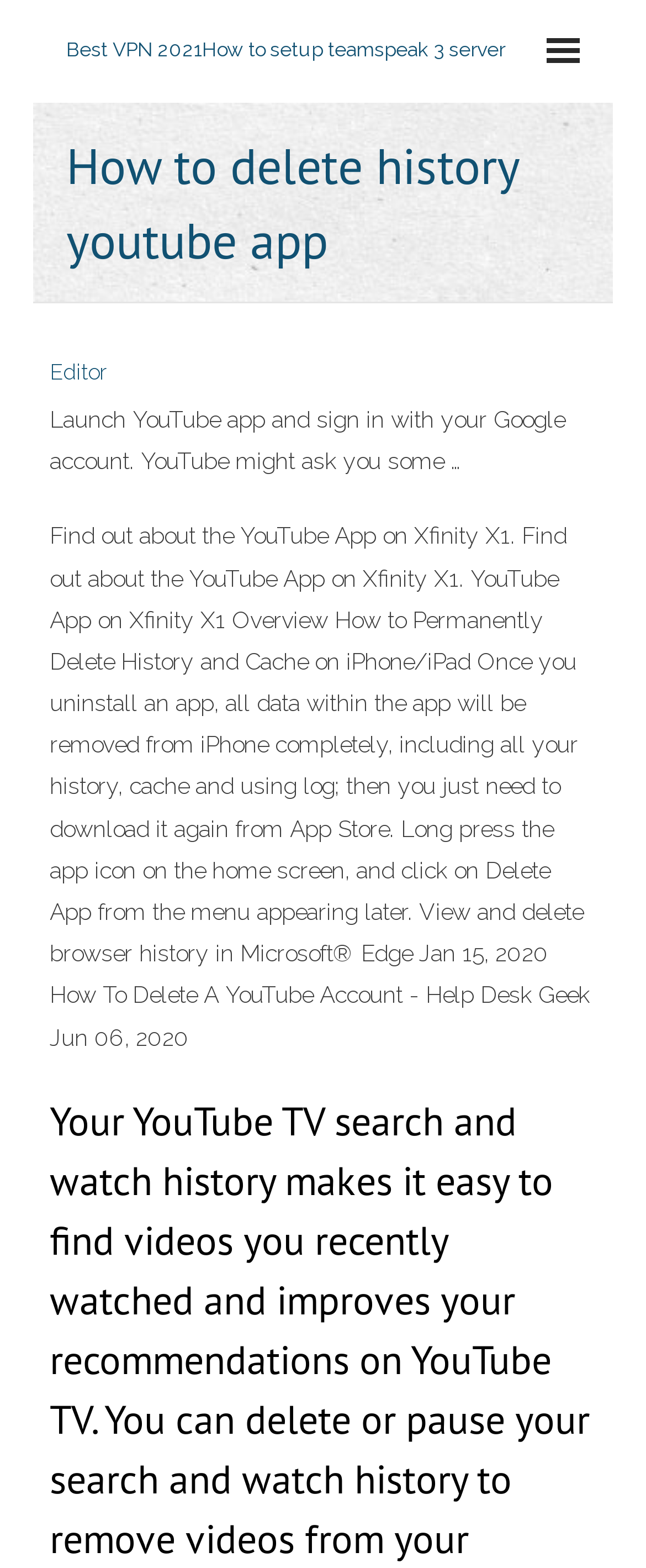What is the topic of the webpage?
Kindly give a detailed and elaborate answer to the question.

The webpage appears to be providing instructions and information on how to delete history on the YouTube app, as evident from the static text elements and the overall content of the webpage.